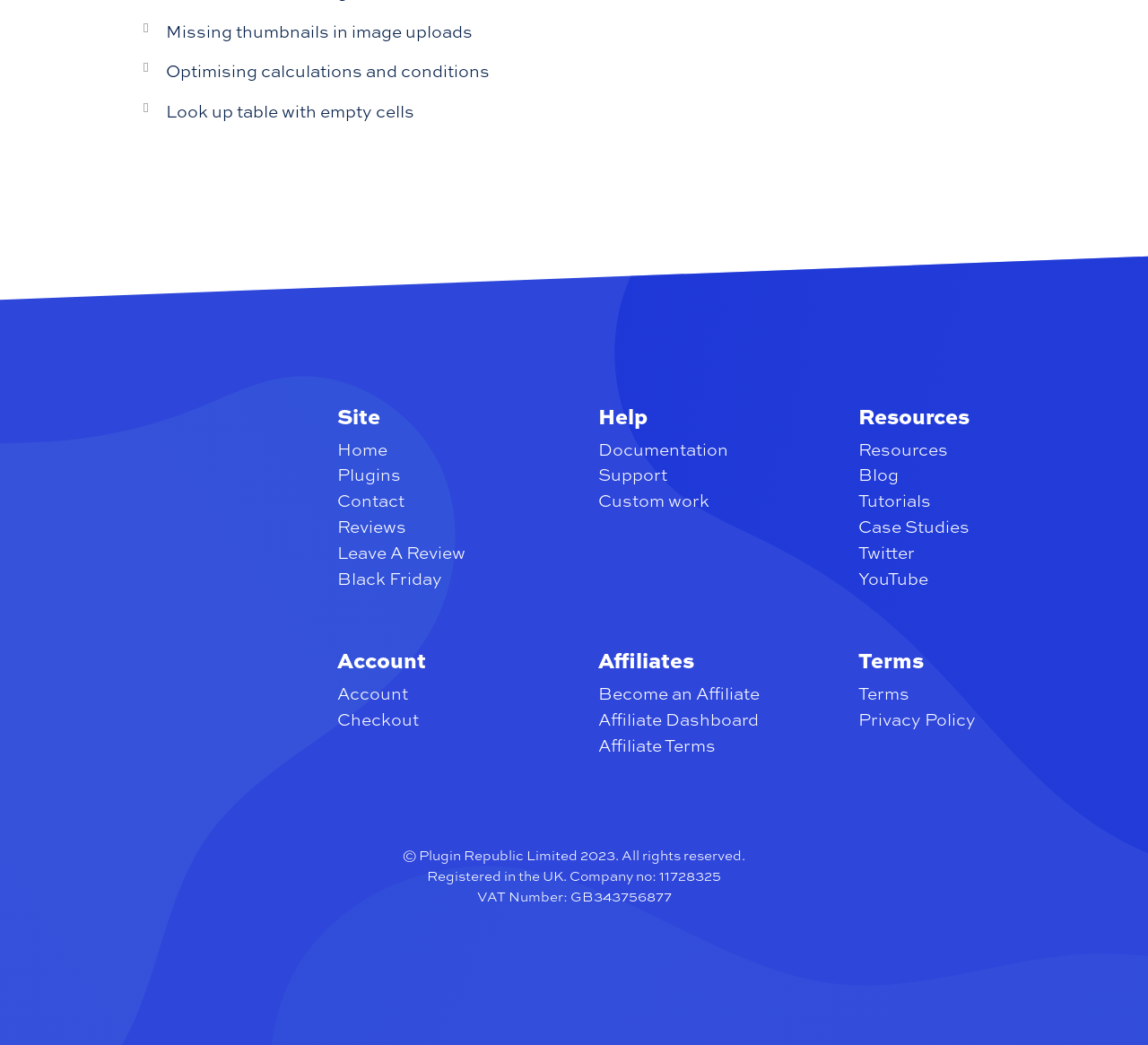Give a one-word or short phrase answer to this question: 
What is the VAT number mentioned in the footer?

GB343756877